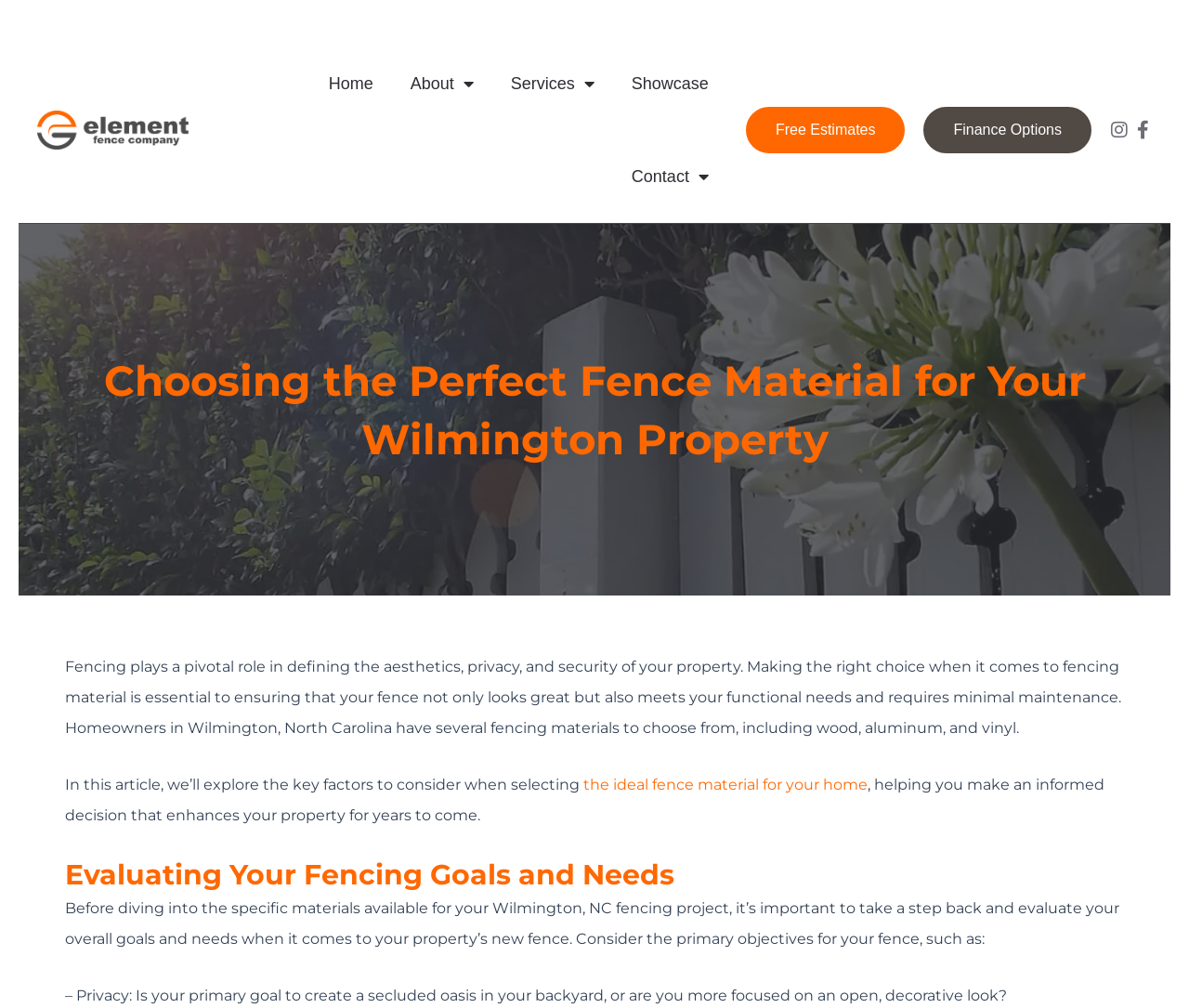Provide your answer to the question using just one word or phrase: What is the primary role of fencing in a property?

aesthetics, privacy, and security